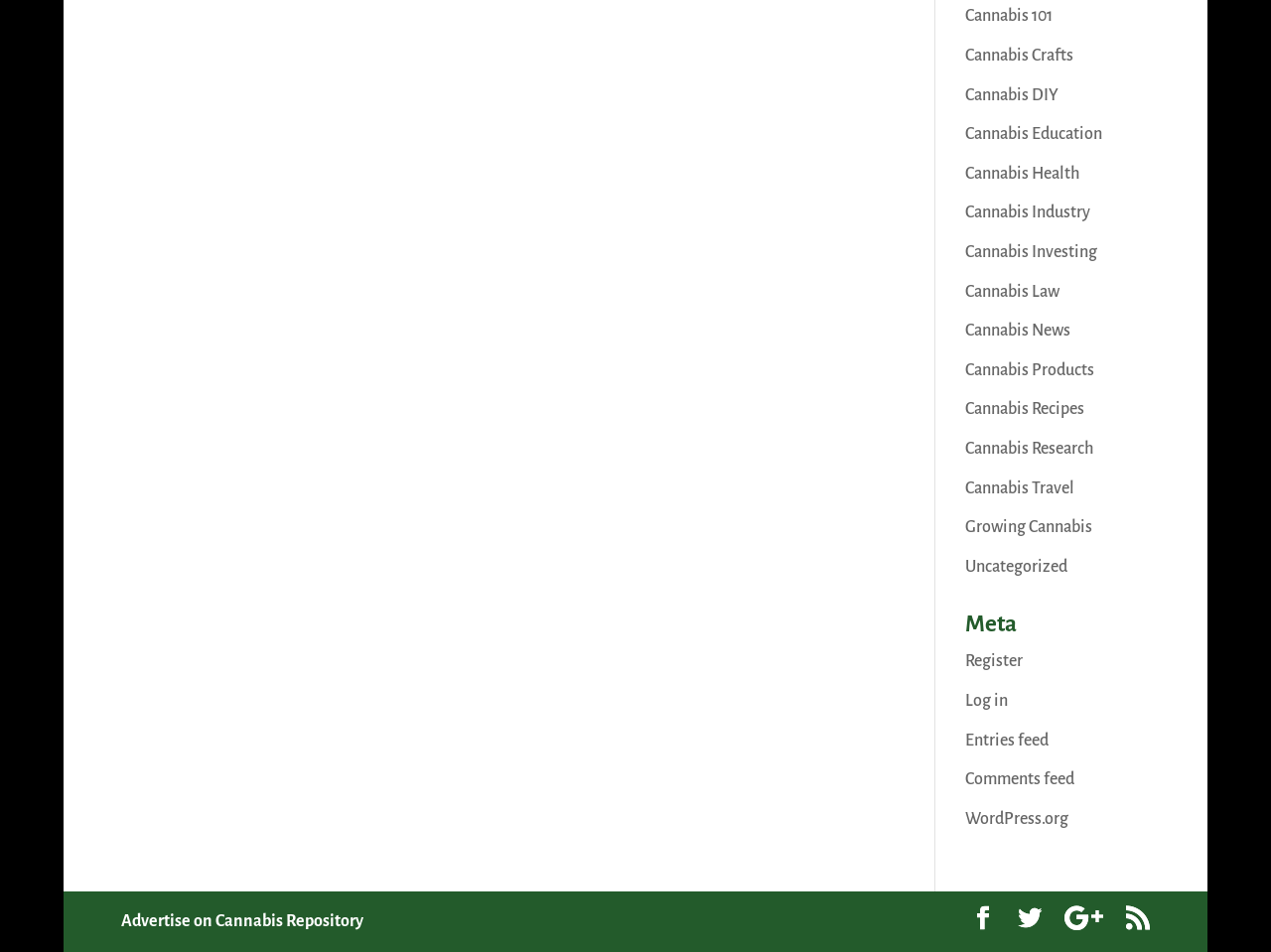Please locate the bounding box coordinates of the element that needs to be clicked to achieve the following instruction: "View WordPress.org". The coordinates should be four float numbers between 0 and 1, i.e., [left, top, right, bottom].

[0.759, 0.851, 0.841, 0.869]